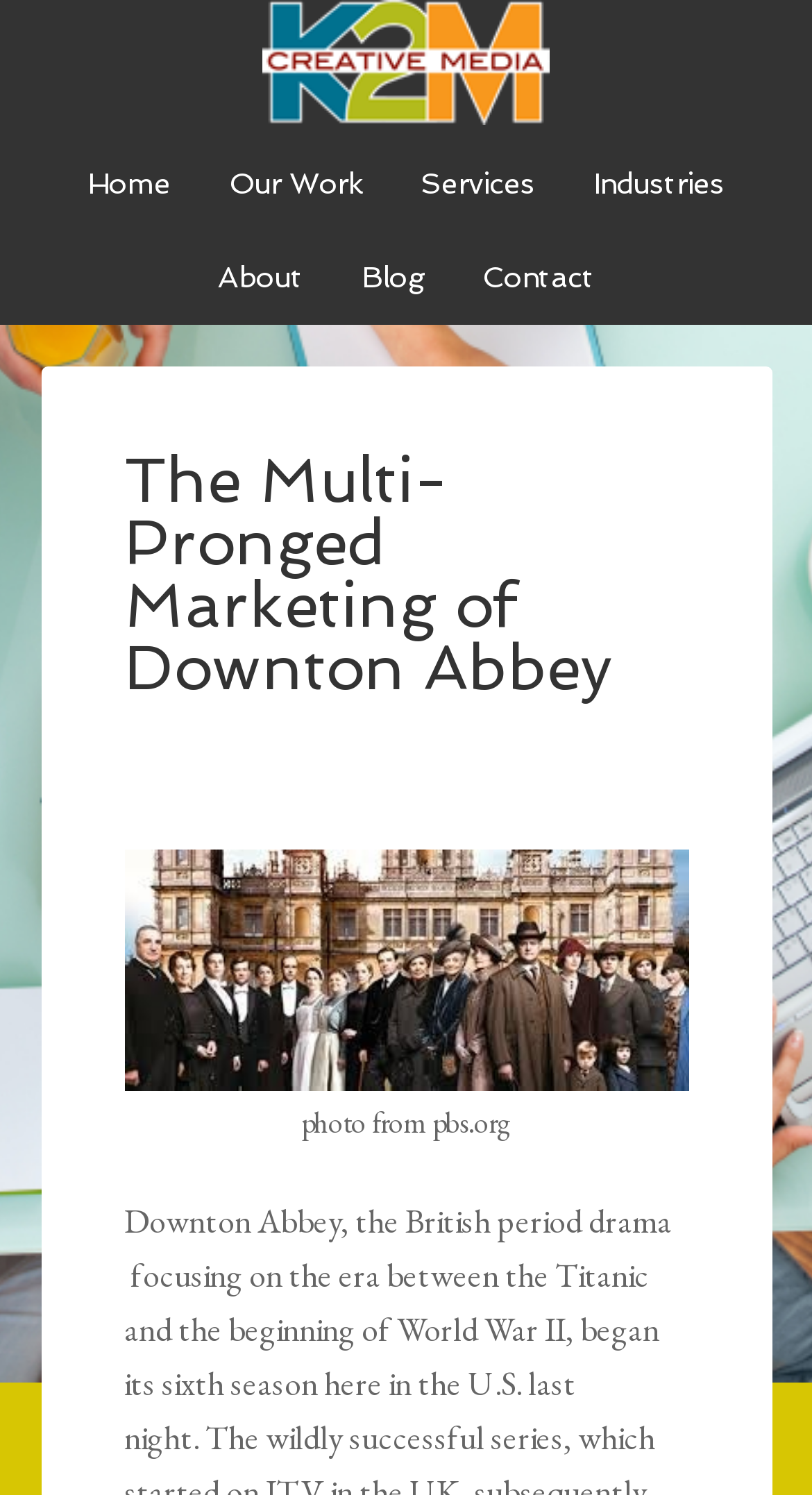Specify the bounding box coordinates of the area to click in order to execute this command: 'click on Home'. The coordinates should consist of four float numbers ranging from 0 to 1, and should be formatted as [left, top, right, bottom].

[0.077, 0.092, 0.241, 0.155]